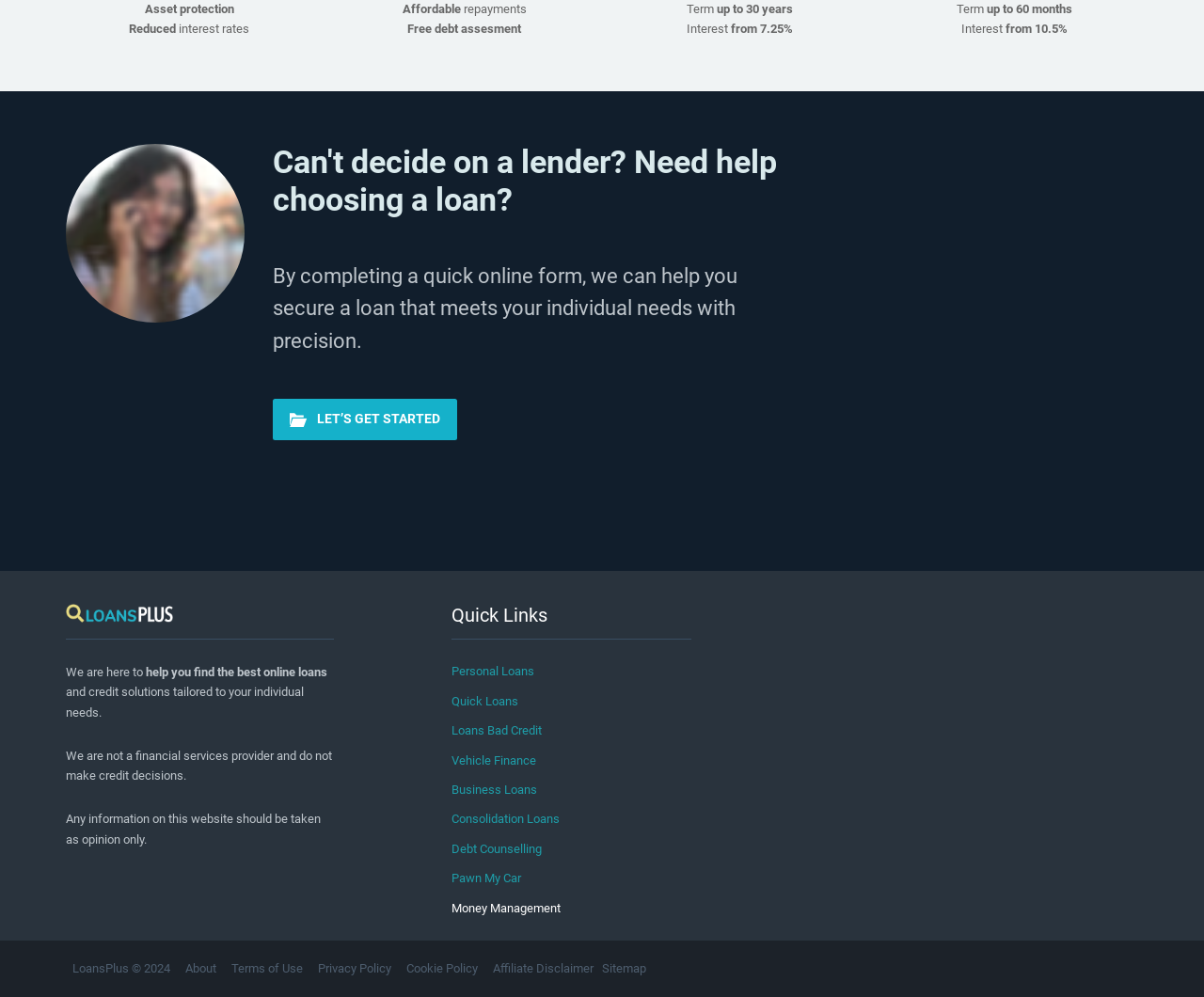Please locate the UI element described by "About" and provide its bounding box coordinates.

[0.154, 0.964, 0.179, 0.979]